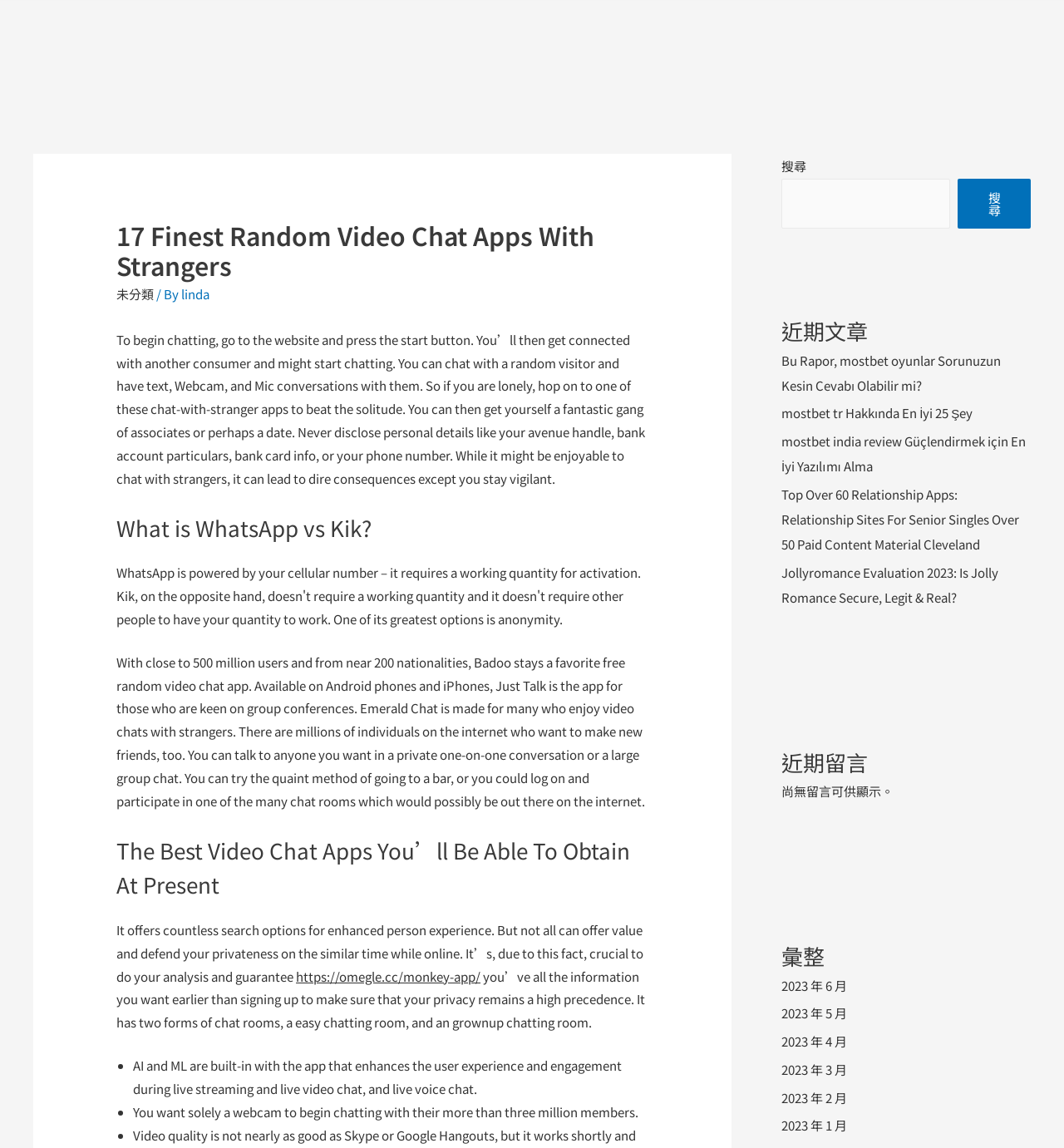Create an elaborate caption for the webpage.

This webpage is about random video chat apps with strangers. At the top, there is a navigation menu with links to "公司簡介" (company introduction), "產品介紹" (product introduction), "代理廠商" (agent), "聯絡我們" (contact us), and "回首頁" (return to homepage). Below the navigation menu, there is a header section with a title "17 Finest Random Video Chat Apps With Strangers" and a link to "未分類" (uncategorized).

The main content of the webpage is divided into several sections. The first section explains how to begin chatting with strangers, emphasizing the importance of not disclosing personal details. The second section compares WhatsApp and Kik. The third section describes various video chat apps, including Badoo, Just Talk, and Emerald Chat, highlighting their features and user experiences.

The webpage also has a sidebar on the right, which contains a search box, a section for recent articles, and a section for recent comments. The recent articles section lists several links to articles, including "Bu Rapor, mostbet oyunlar Sorunuzun Kesin Cevabı Olabilir mi?" and "Jollyromance Evaluation 2023: Is Jolly Romance Secure, Legit & Real?". The recent comments section is empty, with a message indicating that there are no comments to display.

At the bottom of the webpage, there is a section for archives, listing links to months from January to June 2023.